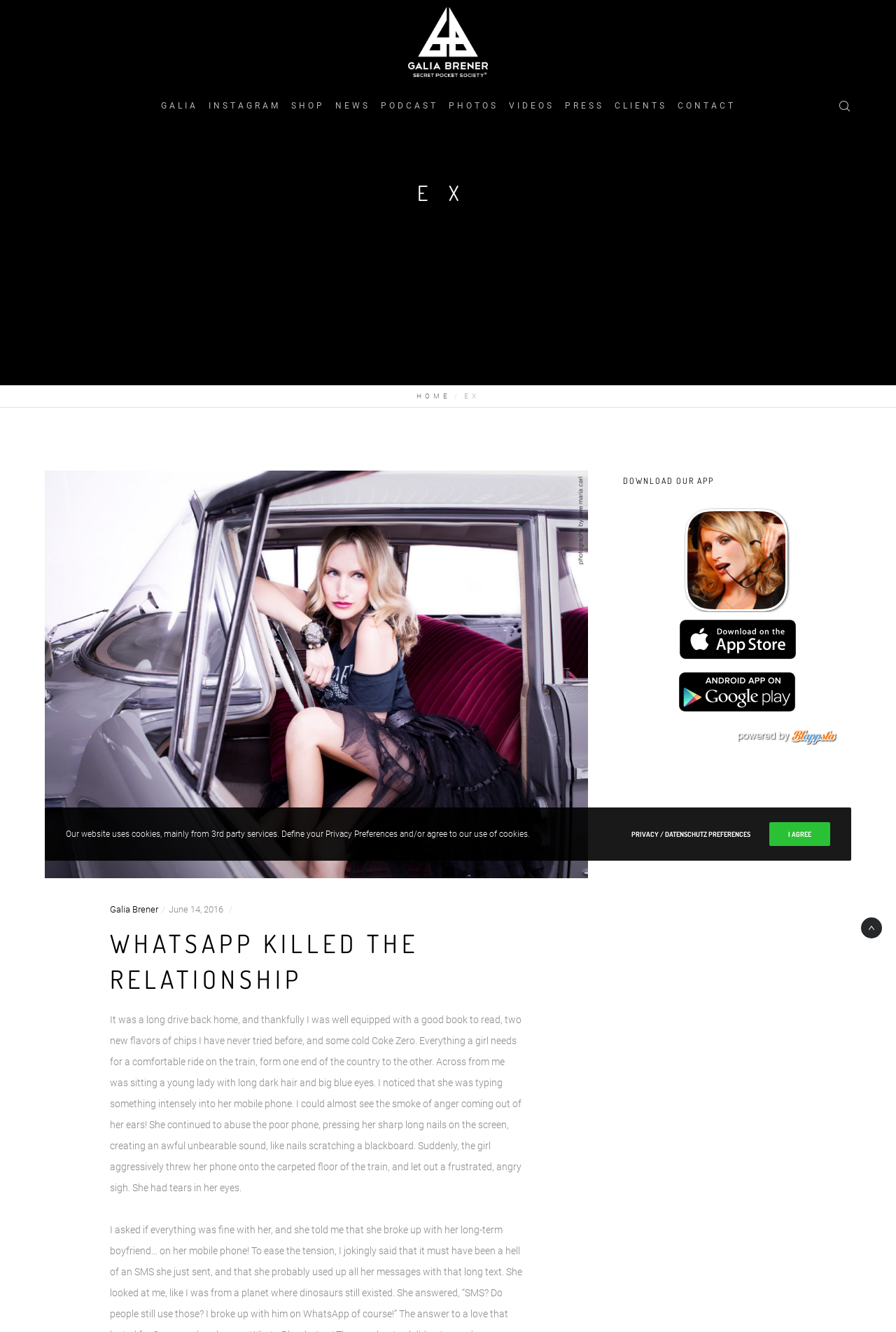What is the name of the person on the webpage?
Please give a detailed and thorough answer to the question, covering all relevant points.

The name 'Galia Brener' is mentioned as a link on the top of the webpage, and also as an image description, indicating that the webpage is related to this person.